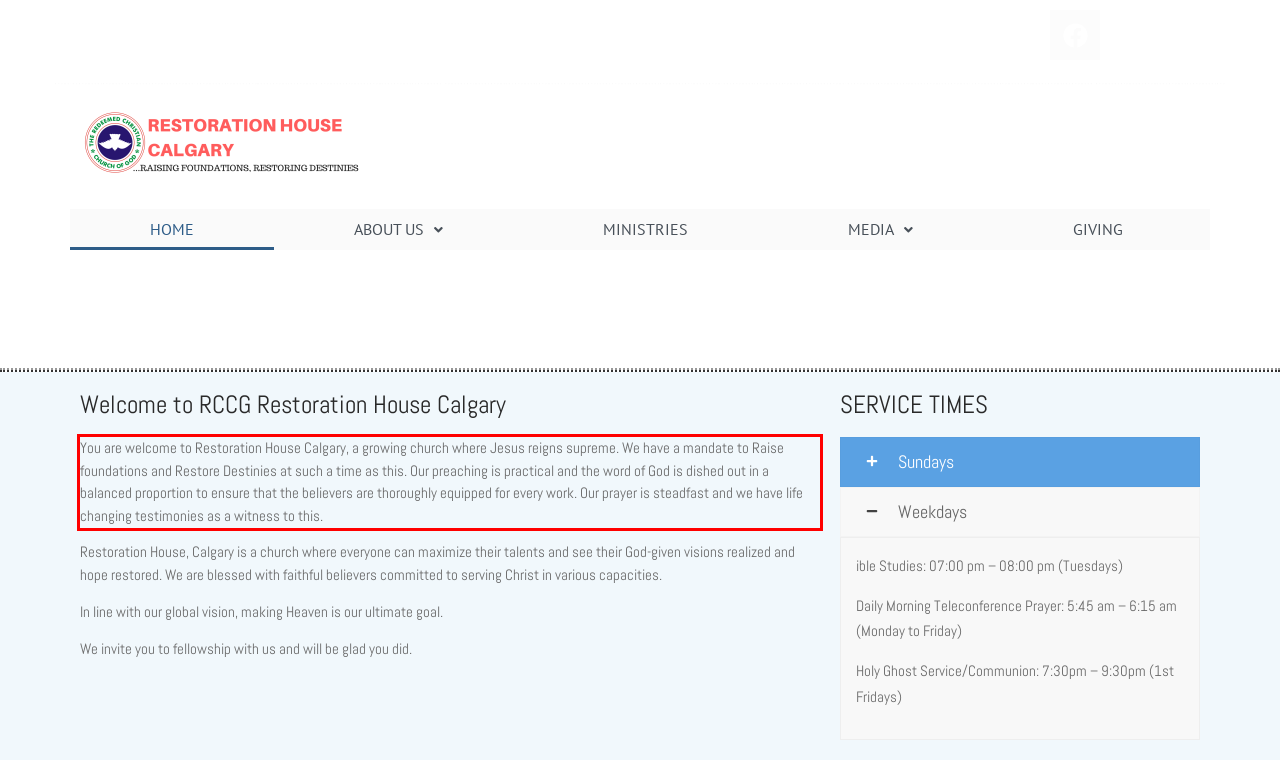Your task is to recognize and extract the text content from the UI element enclosed in the red bounding box on the webpage screenshot.

You are welcome to Restoration House Calgary, a growing church where Jesus reigns supreme. We have a mandate to Raise foundations and Restore Destinies at such a time as this. Our preaching is practical and the word of God is dished out in a balanced proportion to ensure that the believers are thoroughly equipped for every work. Our prayer is steadfast and we have life changing testimonies as a witness to this.